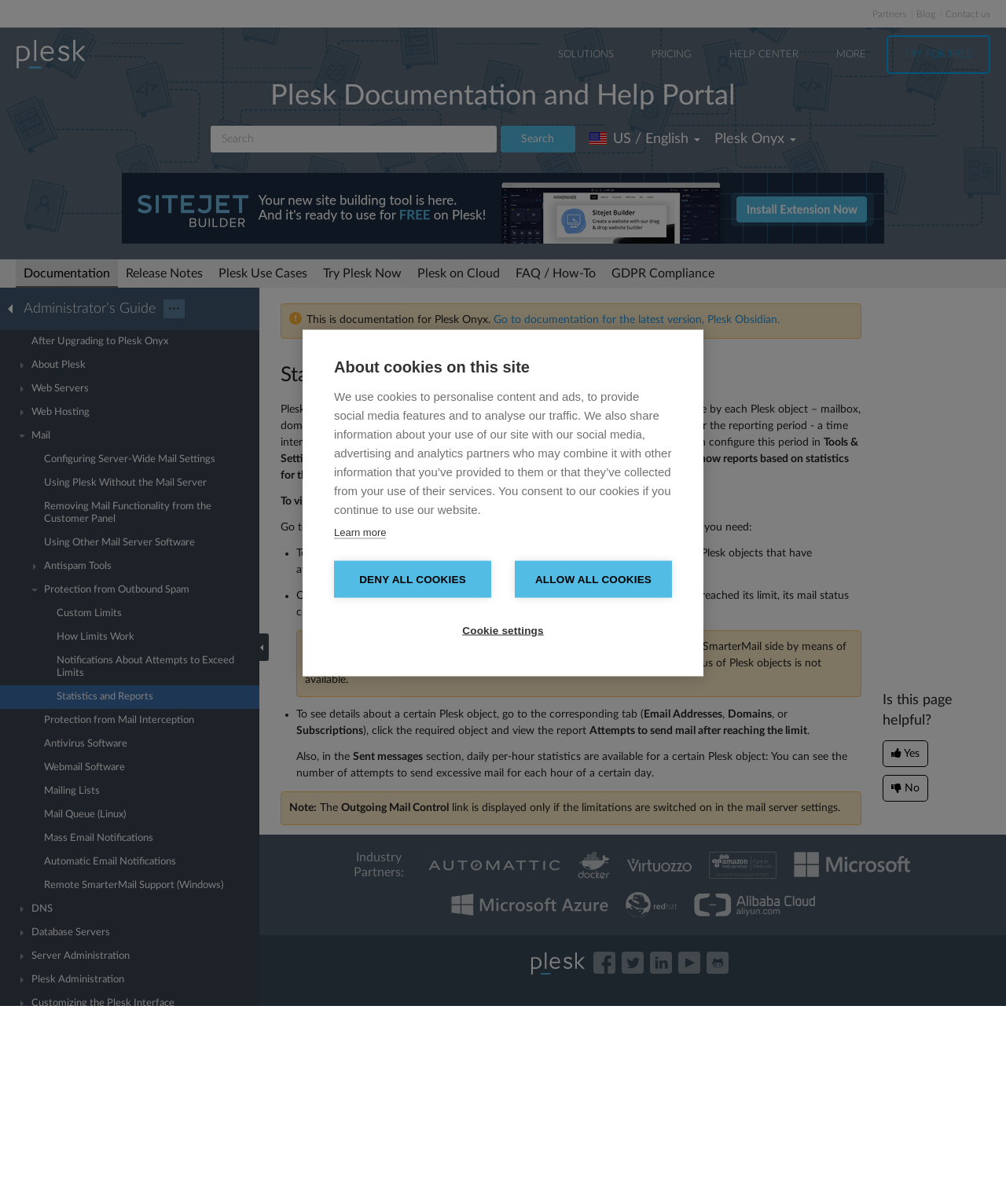Indicate the bounding box coordinates of the element that needs to be clicked to satisfy the following instruction: "Try Plesk Now". The coordinates should be four float numbers between 0 and 1, i.e., [left, top, right, bottom].

[0.313, 0.215, 0.407, 0.238]